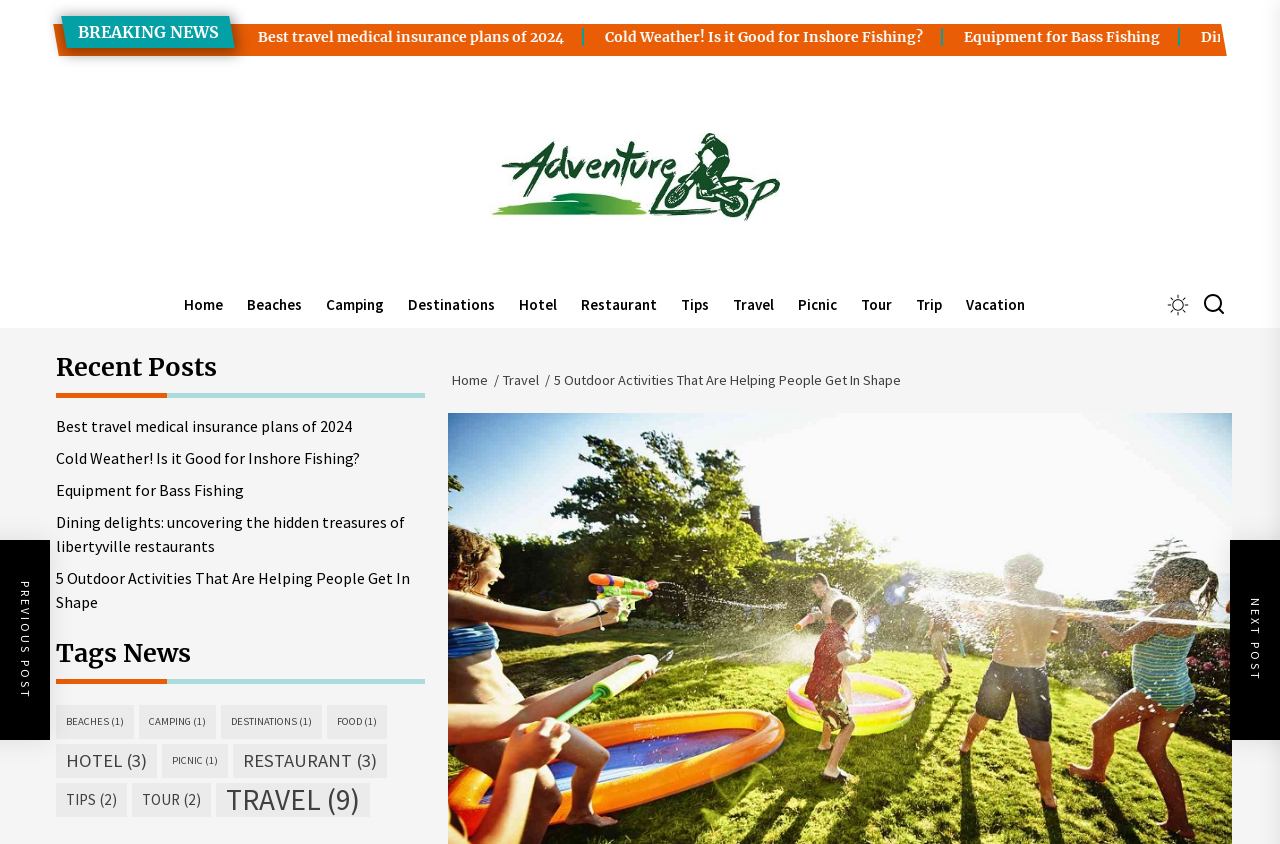Kindly respond to the following question with a single word or a brief phrase: 
What is the topic of the article 'Cold Weather! Is it Good for Inshore Fishing?'?

Fishing